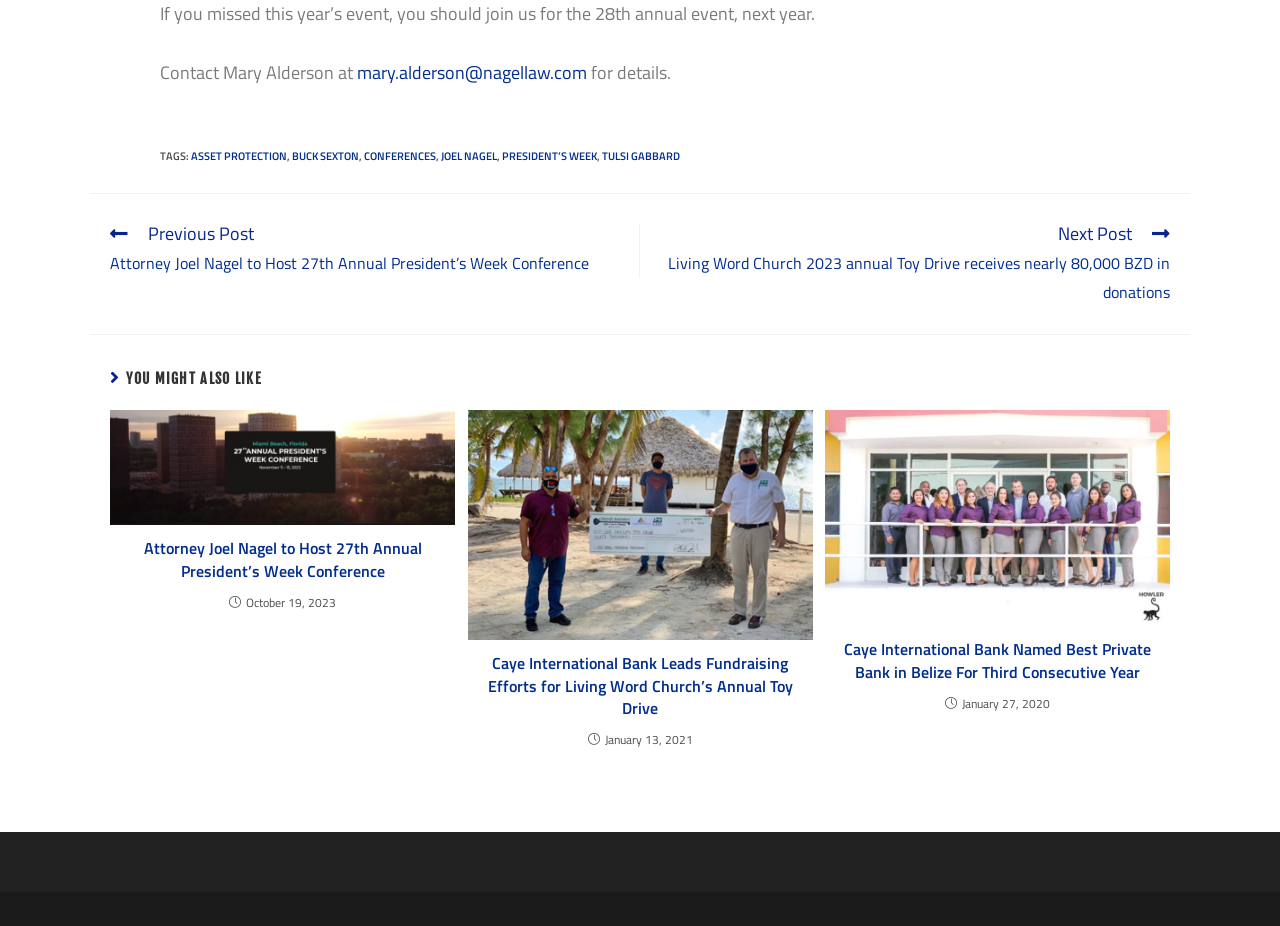Who is the author of the first article?
Refer to the image and provide a one-word or short phrase answer.

Not specified